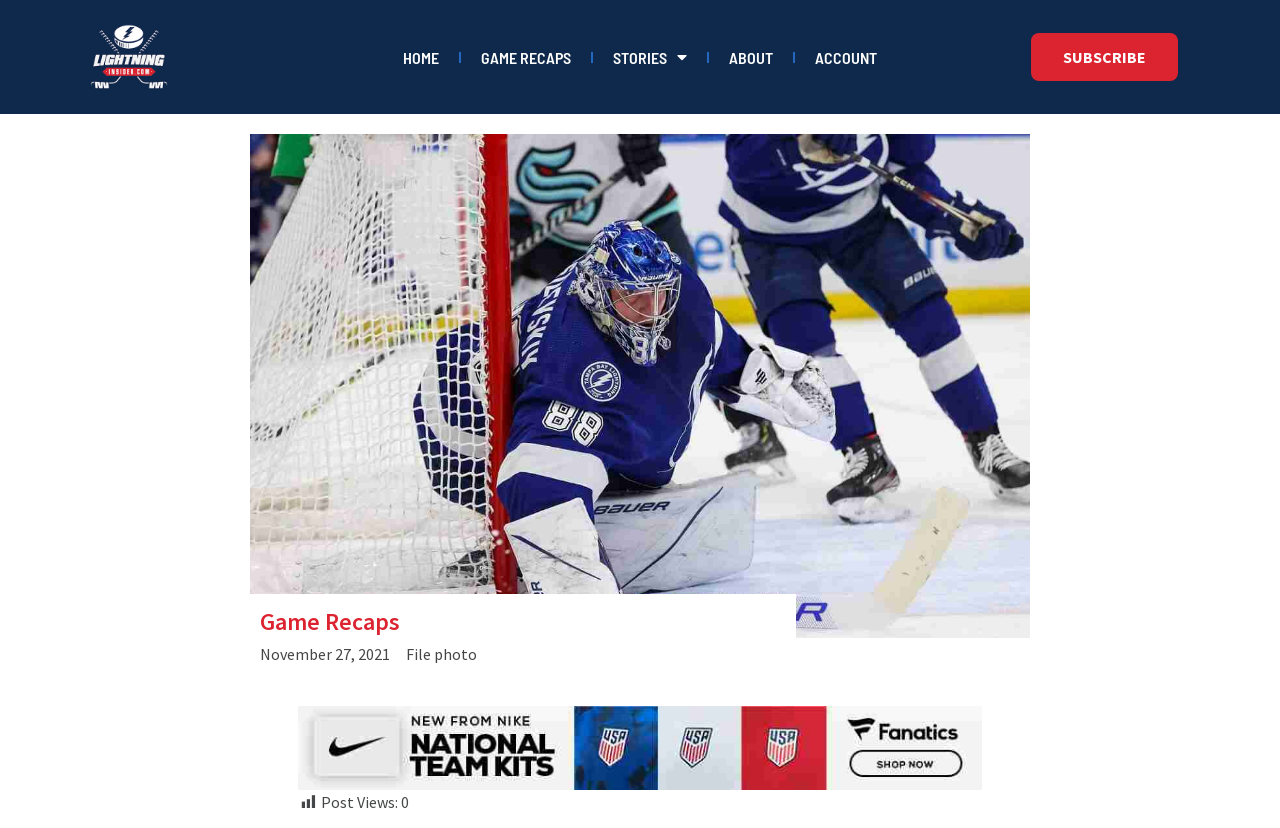What is the text of the link in the slide?
Based on the visual details in the image, please answer the question thoroughly.

I looked for the link in the slide and found it in the link element, which is 'Shop now for USMNT National Team Kits - Shop Now'.